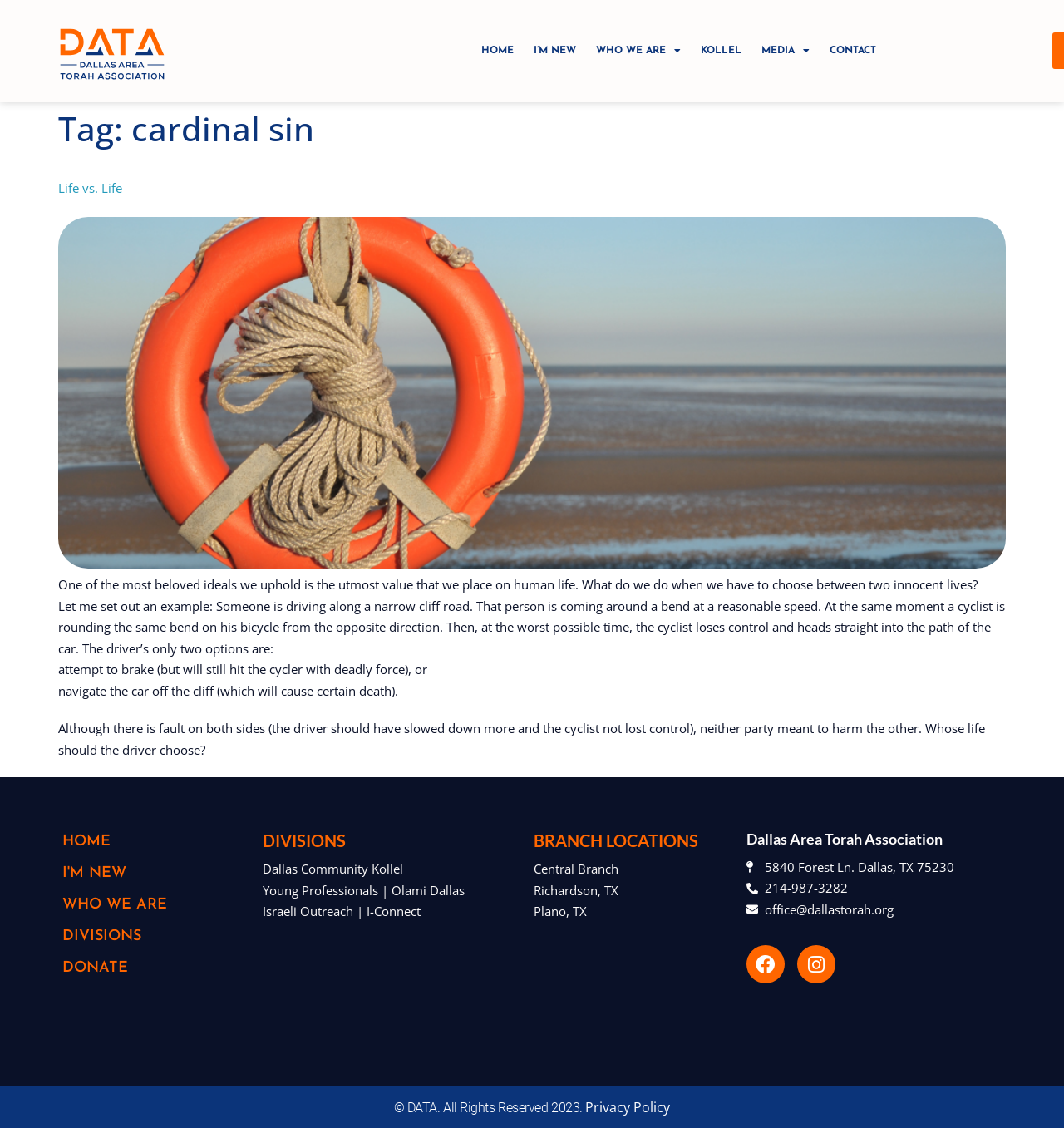Please find and provide the title of the webpage.

Tag: cardinal sin